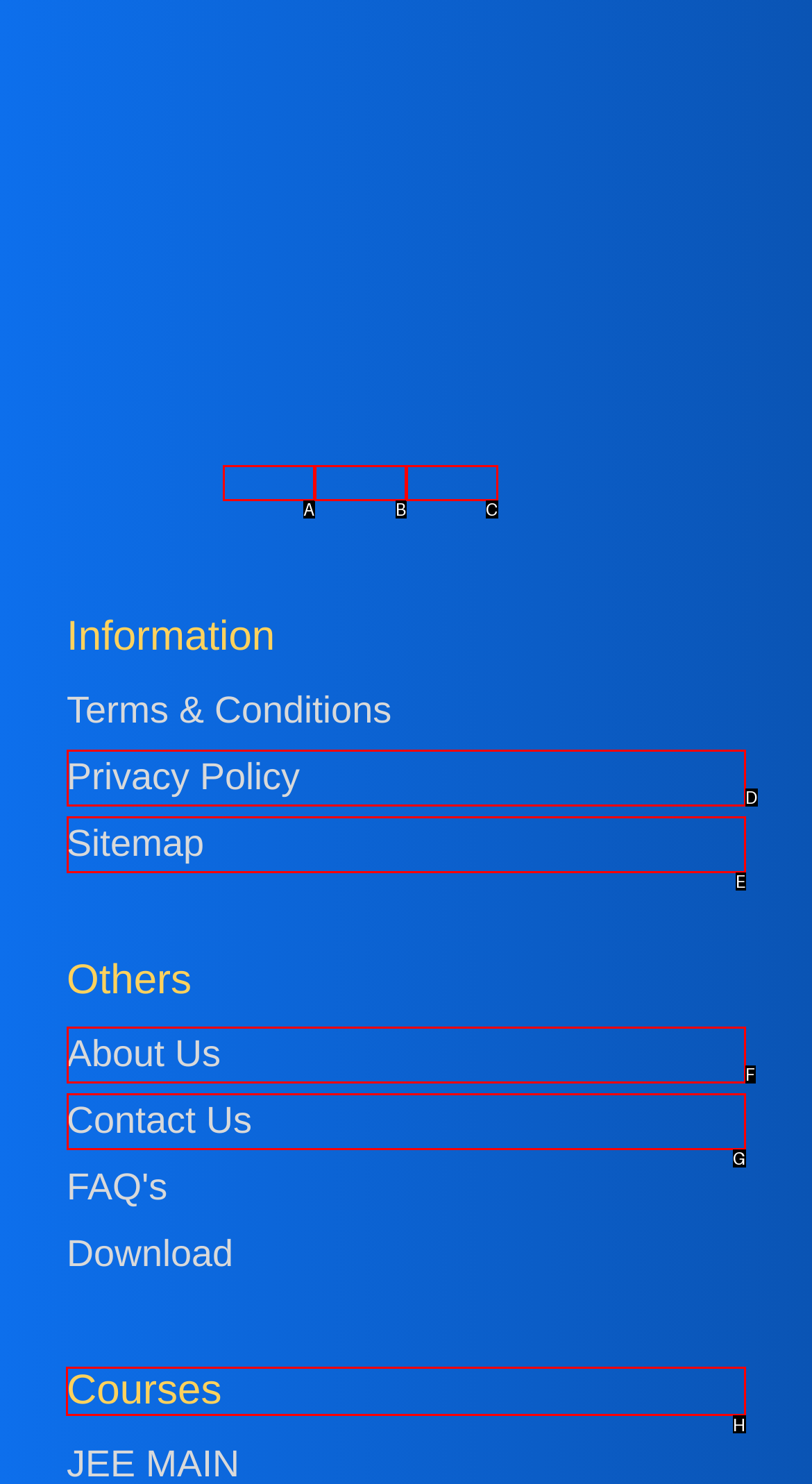Determine the letter of the element to click to accomplish this task: Explore Knowing Yeshua. Respond with the letter.

None